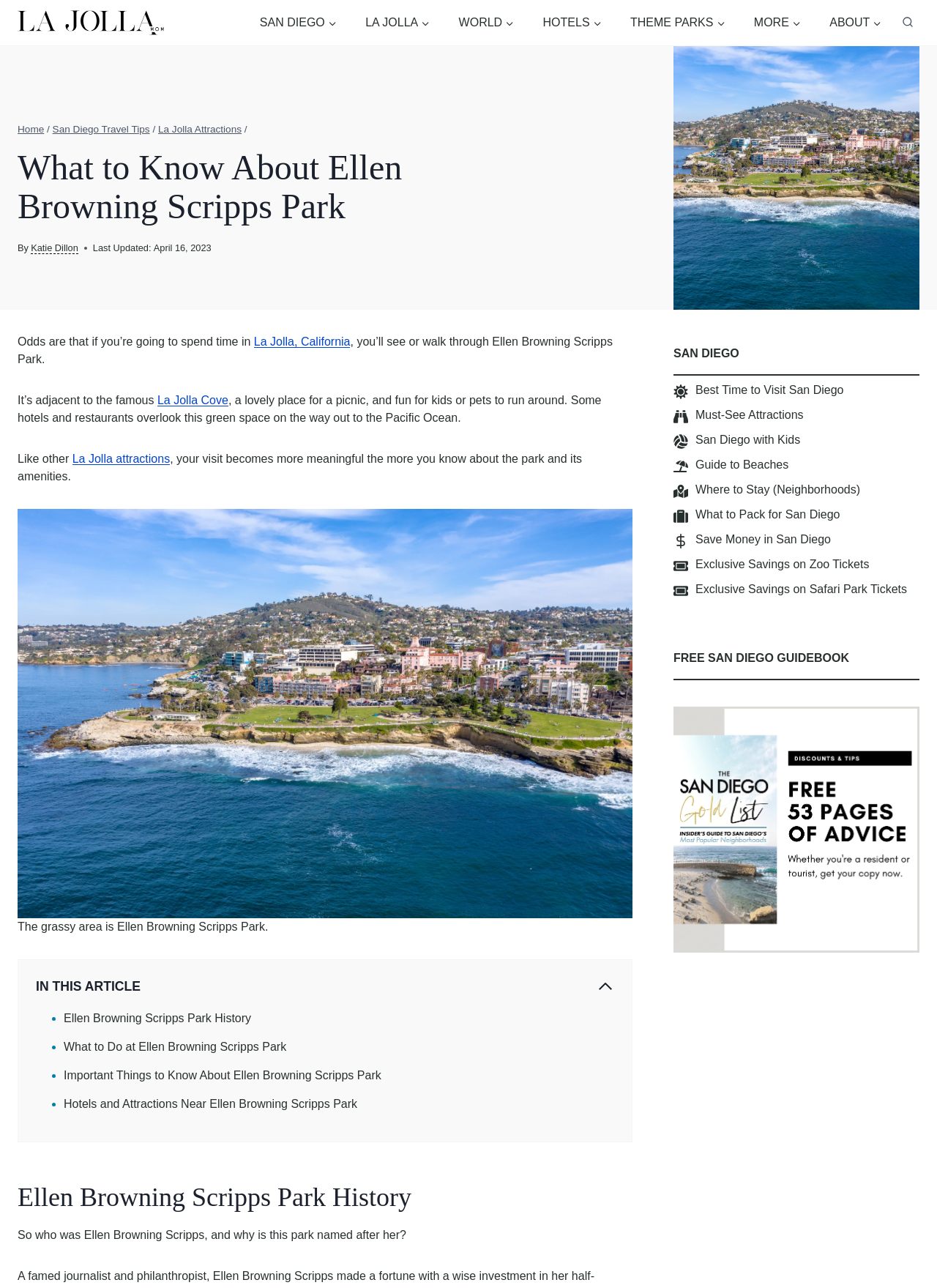Respond with a single word or phrase to the following question:
What is the topic of the article?

Ellen Browning Scripps Park